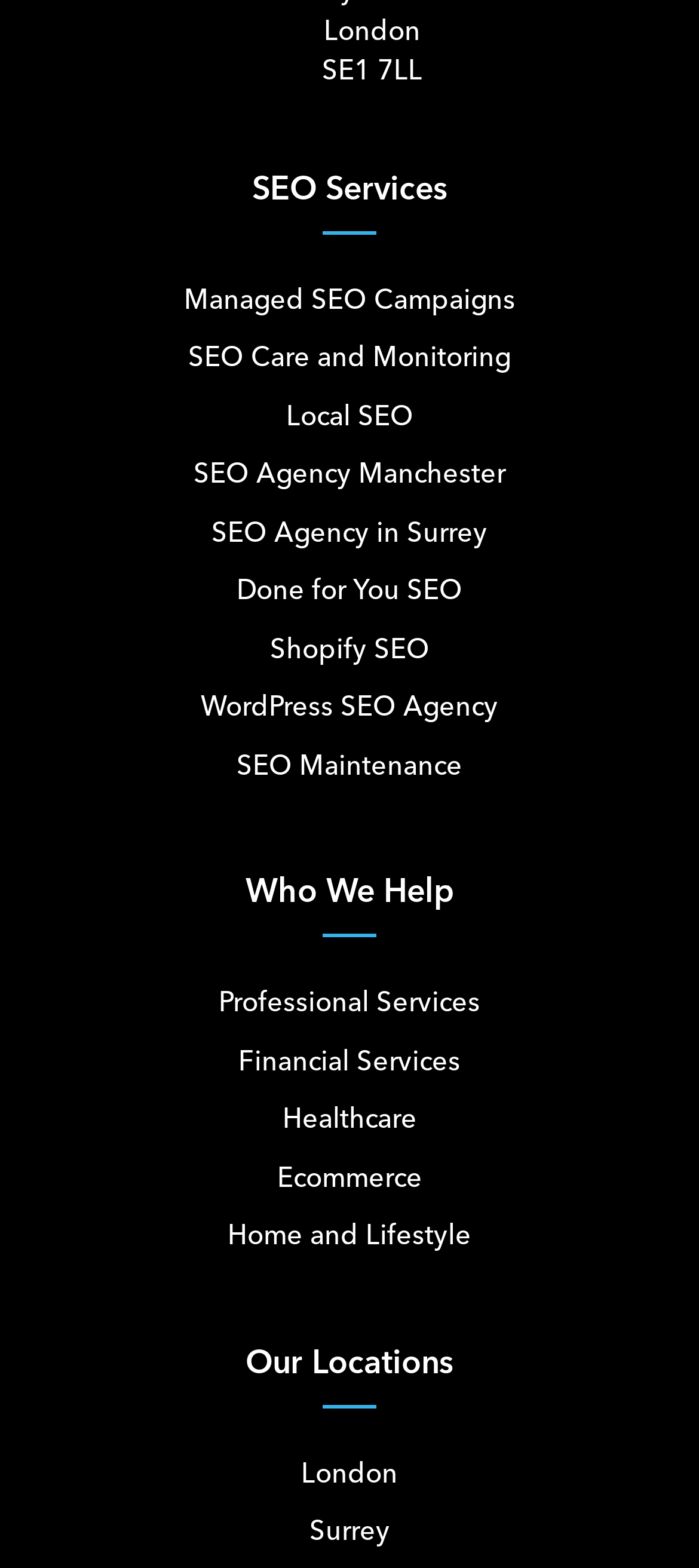Give a one-word or short phrase answer to this question: 
How many SEO services are listed on the page?

9